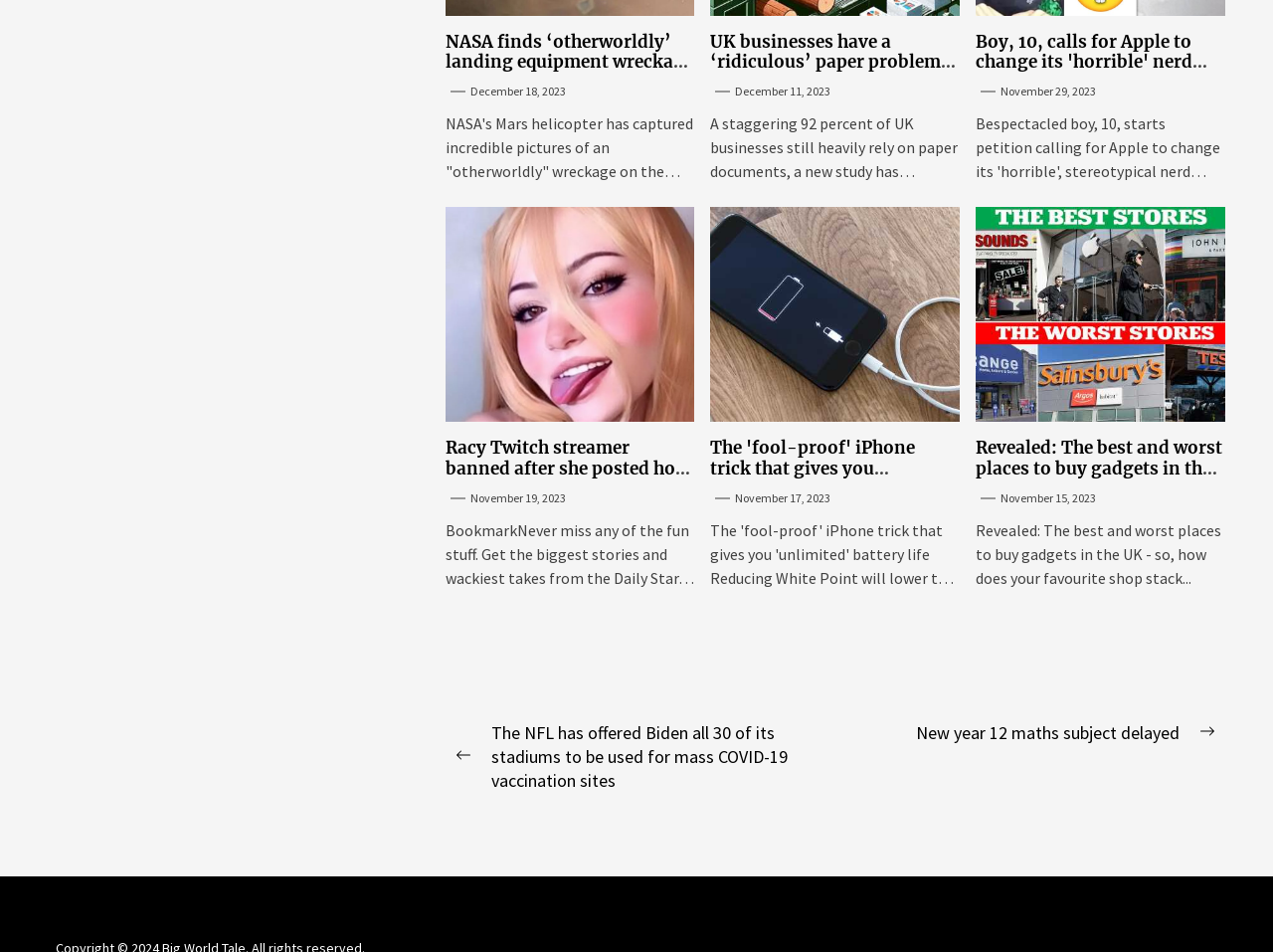Locate the bounding box coordinates of the clickable area needed to fulfill the instruction: "Read the article about NASA finding 'otherworldly' landing equipment wreckage on Mars".

[0.35, 0.033, 0.546, 0.076]